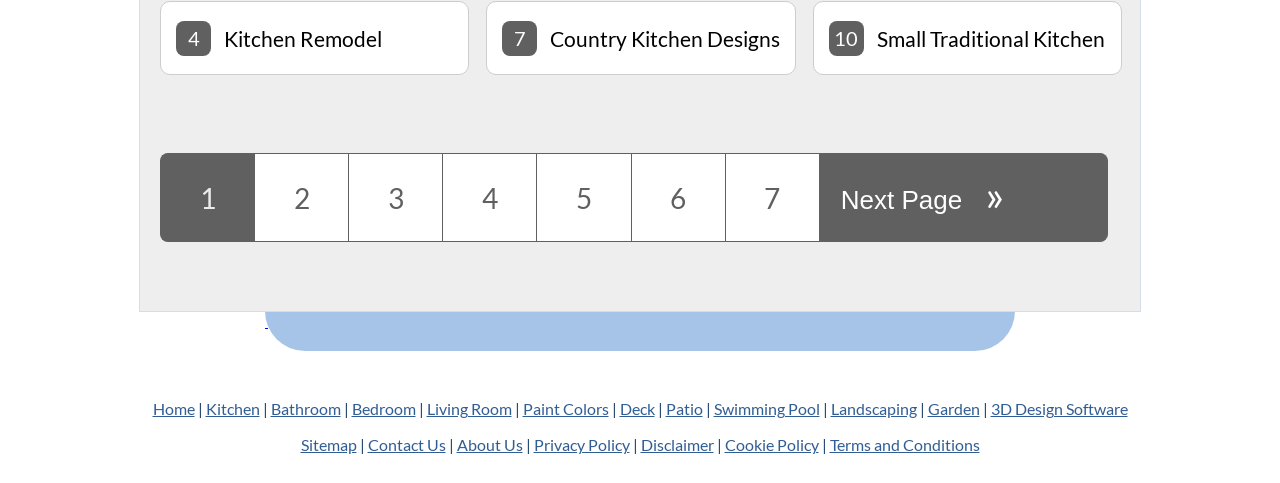From the element description Terms and Conditions, predict the bounding box coordinates of the UI element. The coordinates must be specified in the format (top-left x, top-left y, bottom-right x, bottom-right y) and should be within the 0 to 1 range.

[0.648, 0.901, 0.765, 0.94]